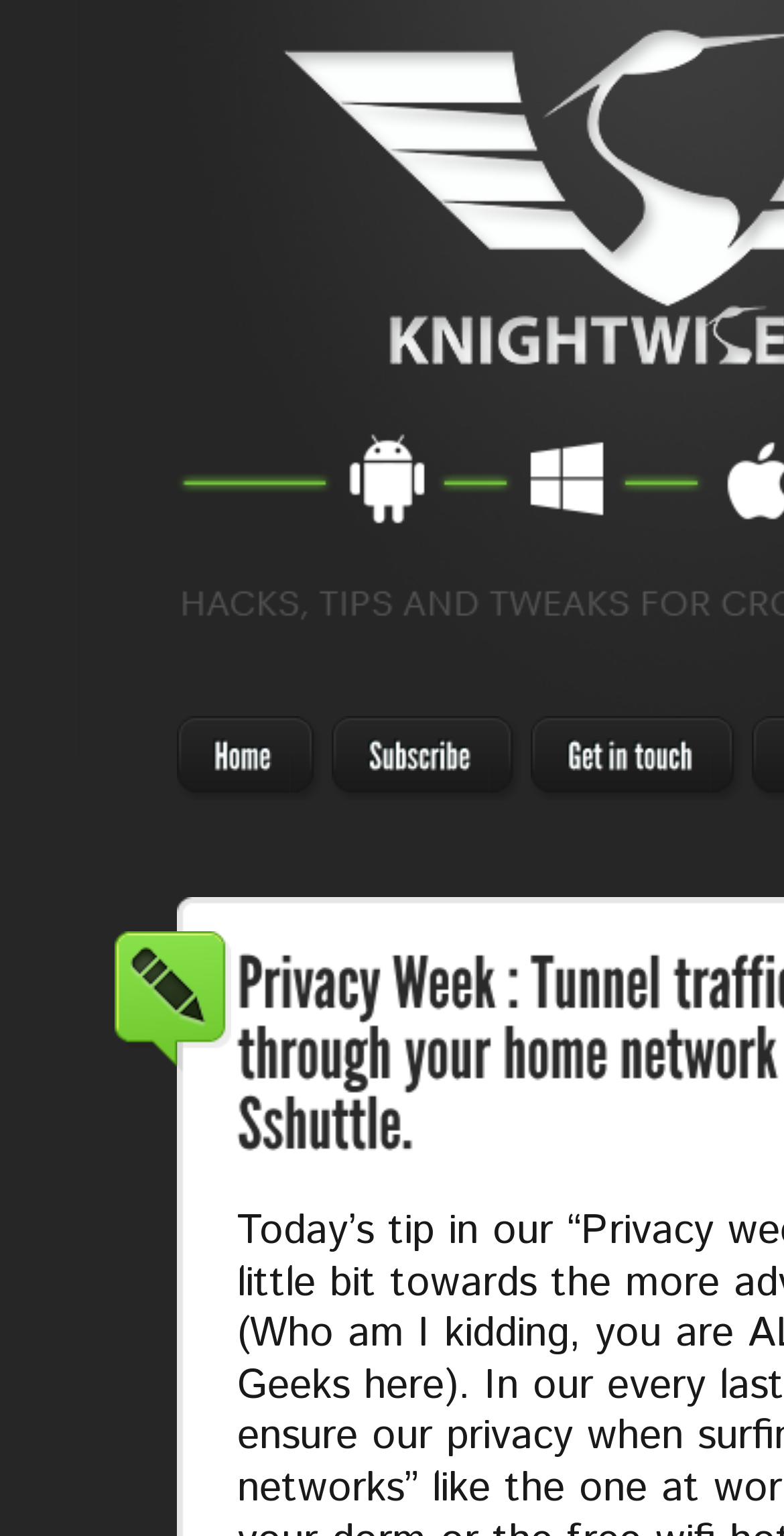Give the bounding box coordinates for the element described by: "Get in touch".

[0.677, 0.466, 0.905, 0.521]